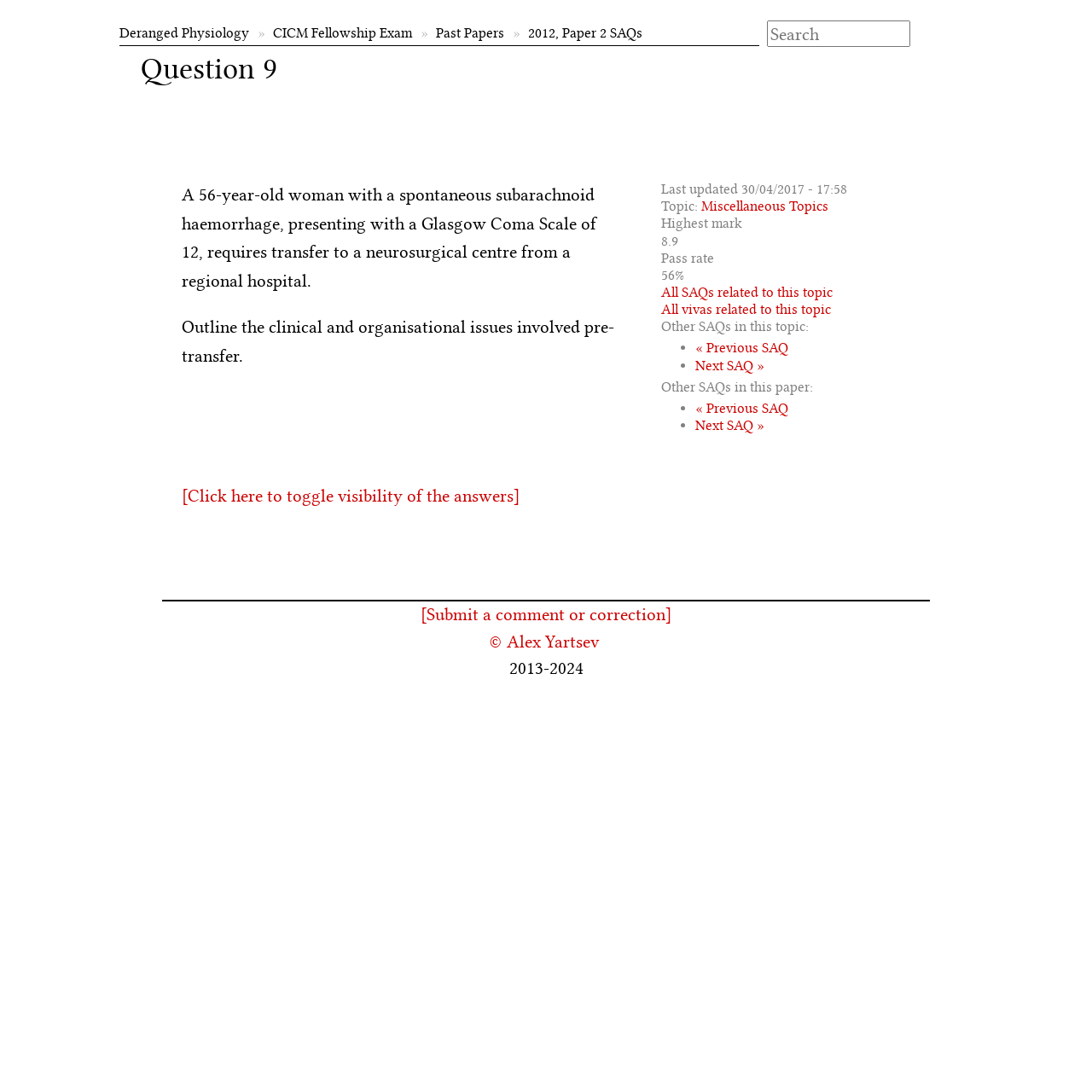Using the webpage screenshot and the element description Deranged Physiology, determine the bounding box coordinates. Specify the coordinates in the format (top-left x, top-left y, bottom-right x, bottom-right y) with values ranging from 0 to 1.

[0.109, 0.023, 0.228, 0.038]